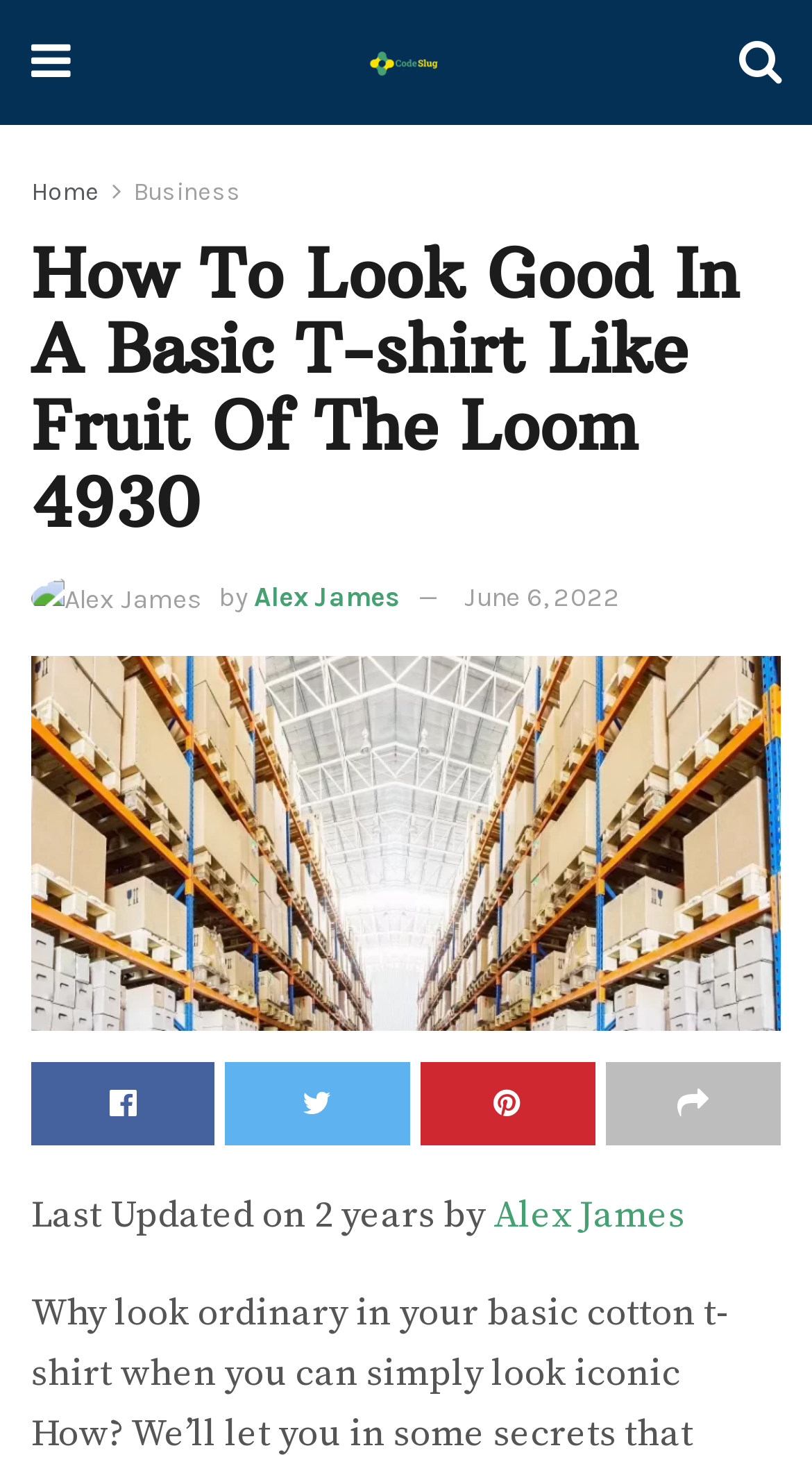What is the date of the article?
Please give a detailed and elaborate answer to the question.

I found the date of the article by looking at the text next to the author's name, which says 'June 6, 2022'. This indicates that the article was published on this date.